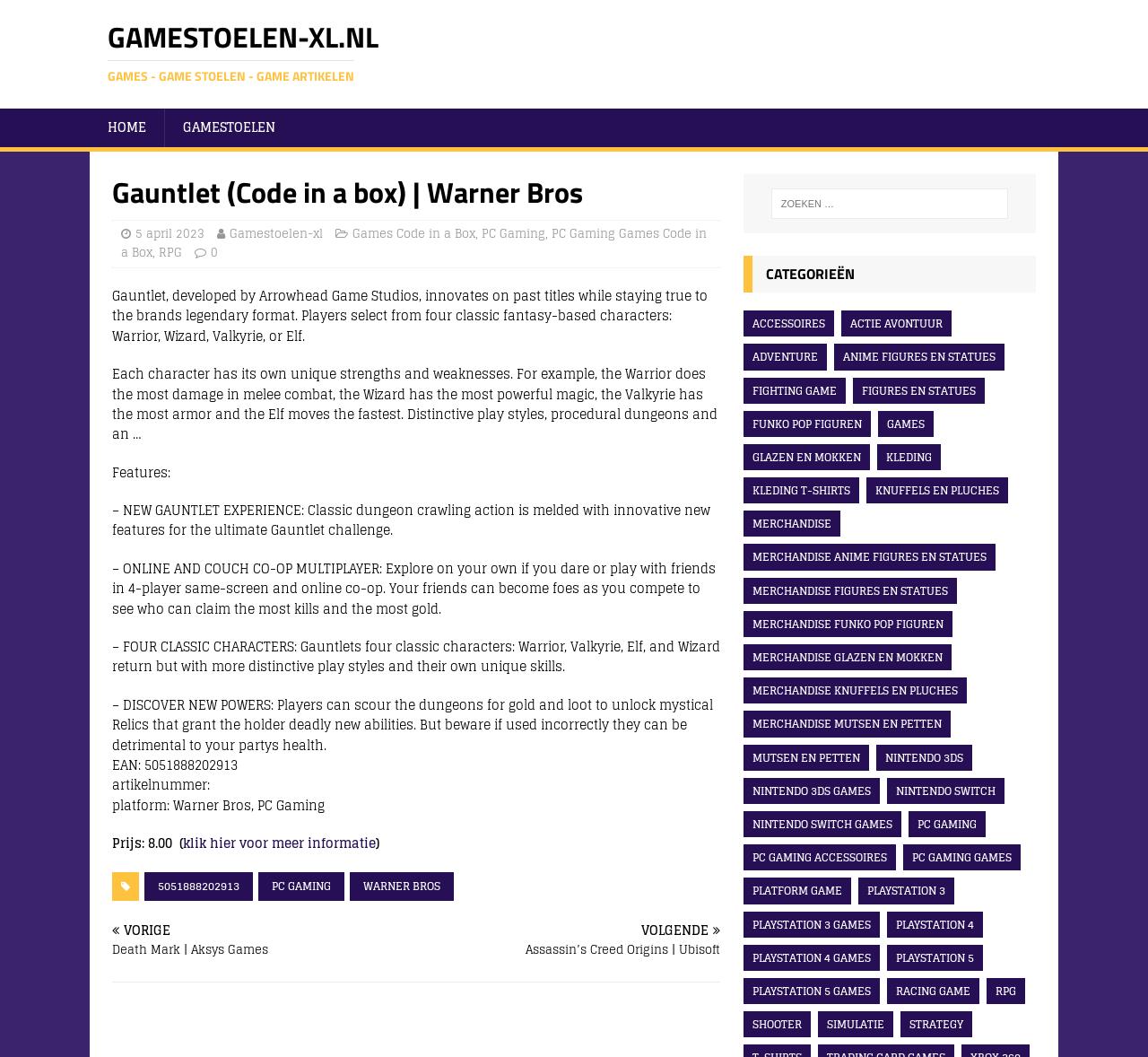Determine the webpage's heading and output its text content.

Gauntlet (Code in a box) | Warner Bros